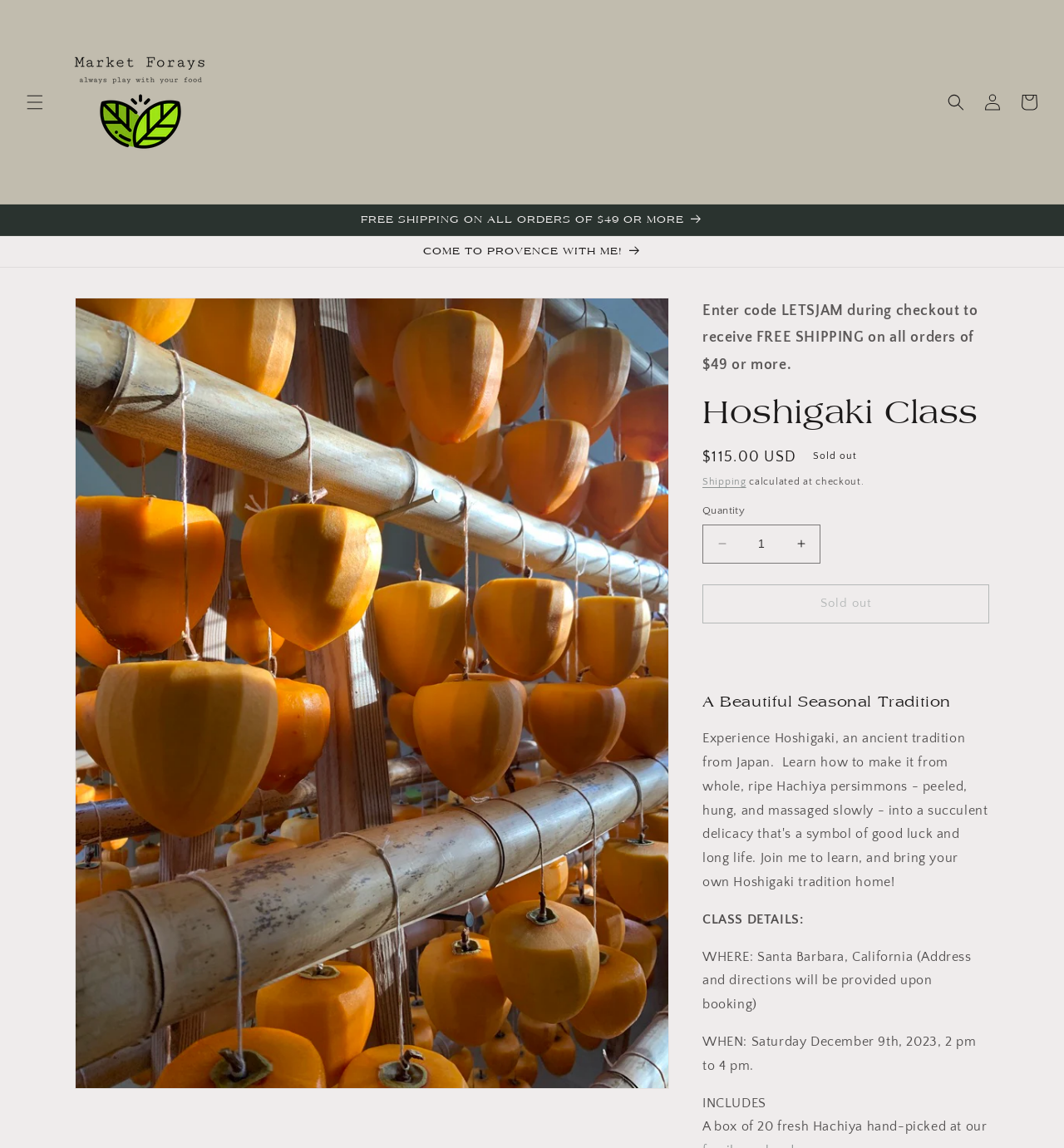Find the bounding box of the UI element described as: "Coaching Philosophy". The bounding box coordinates should be given as four float values between 0 and 1, i.e., [left, top, right, bottom].

None